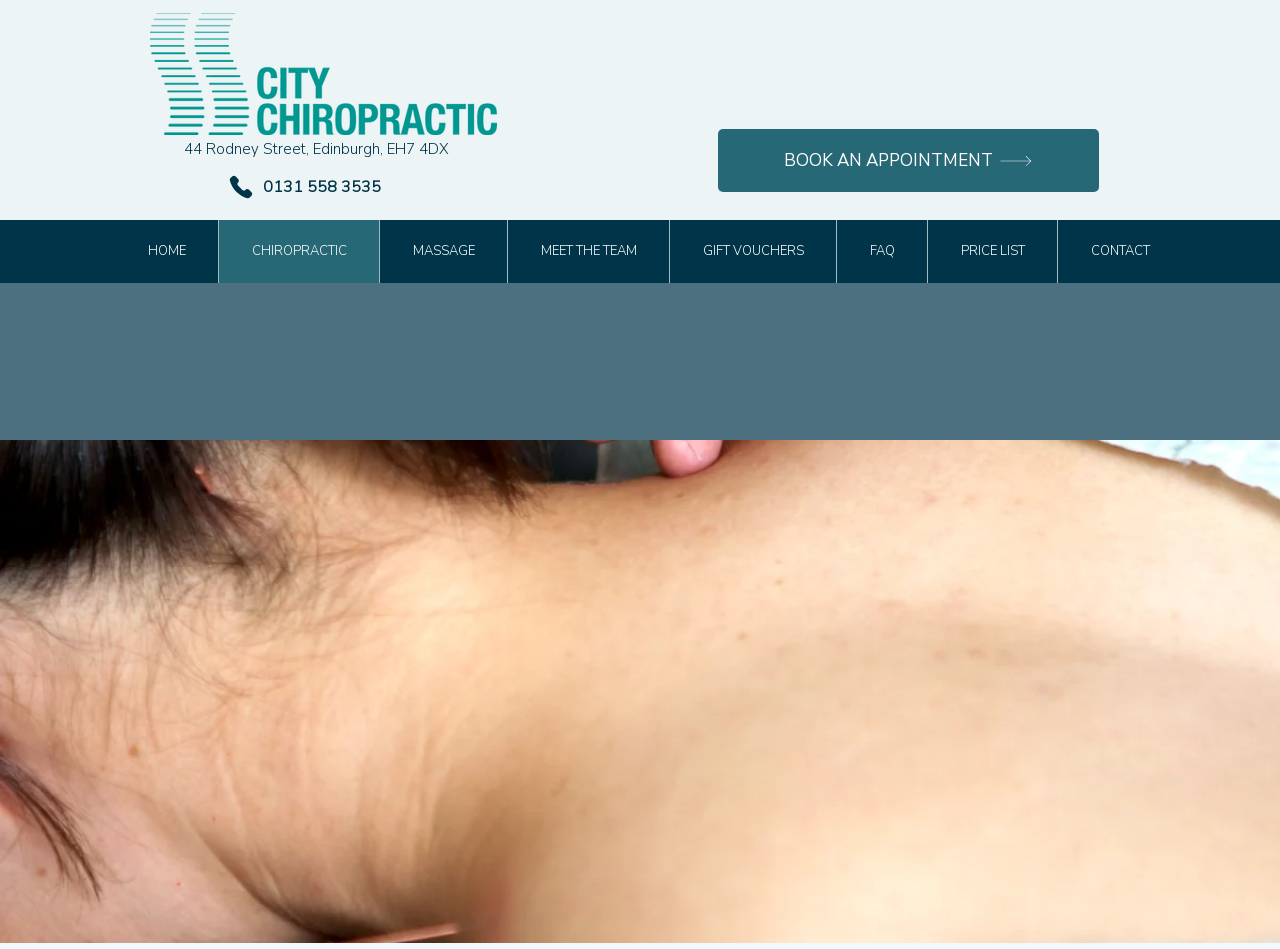Identify the bounding box coordinates of the element to click to follow this instruction: 'View abstract of the article'. Ensure the coordinates are four float values between 0 and 1, provided as [left, top, right, bottom].

None